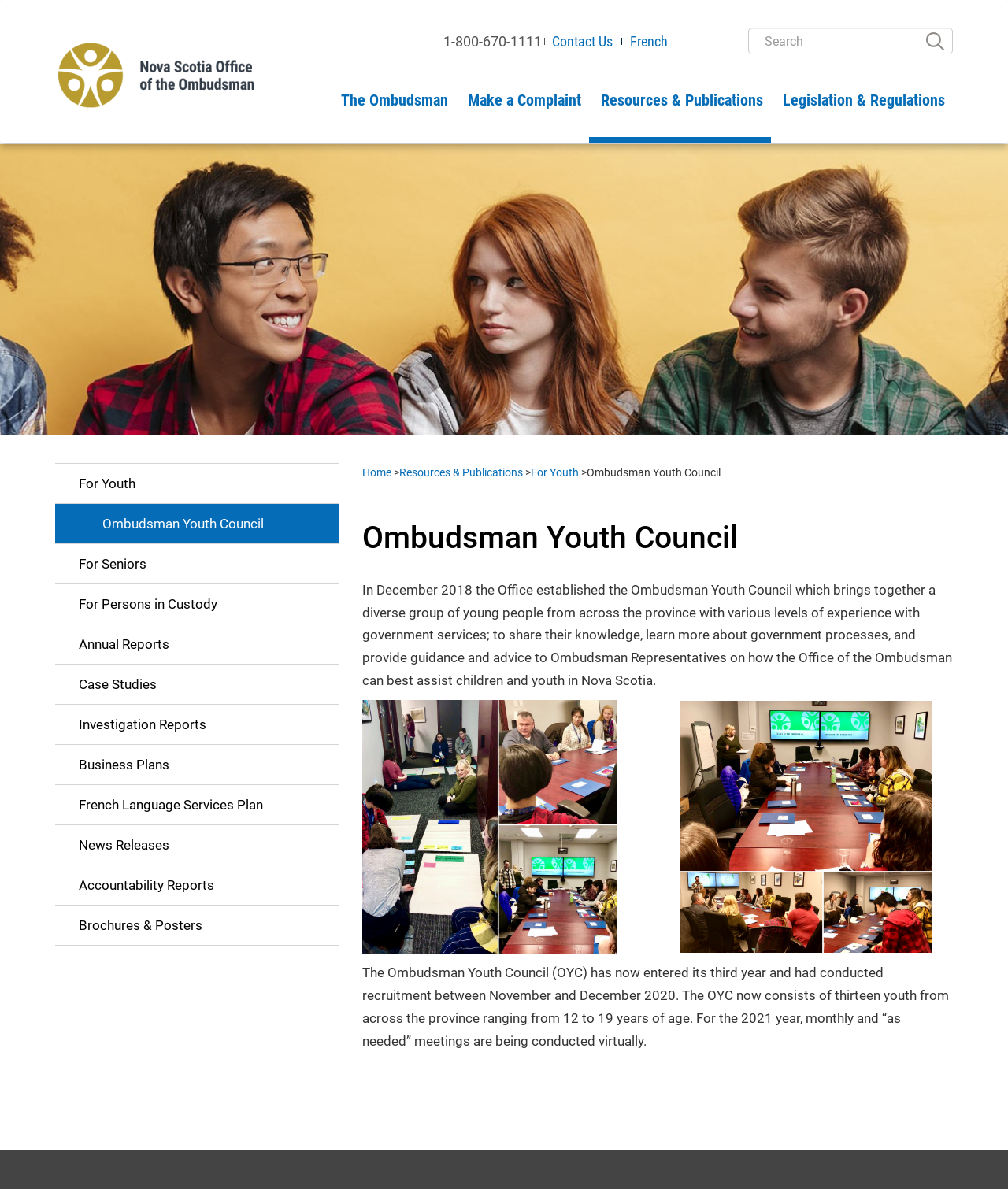Kindly provide the bounding box coordinates of the section you need to click on to fulfill the given instruction: "Switch to French language".

[0.624, 0.028, 0.72, 0.042]